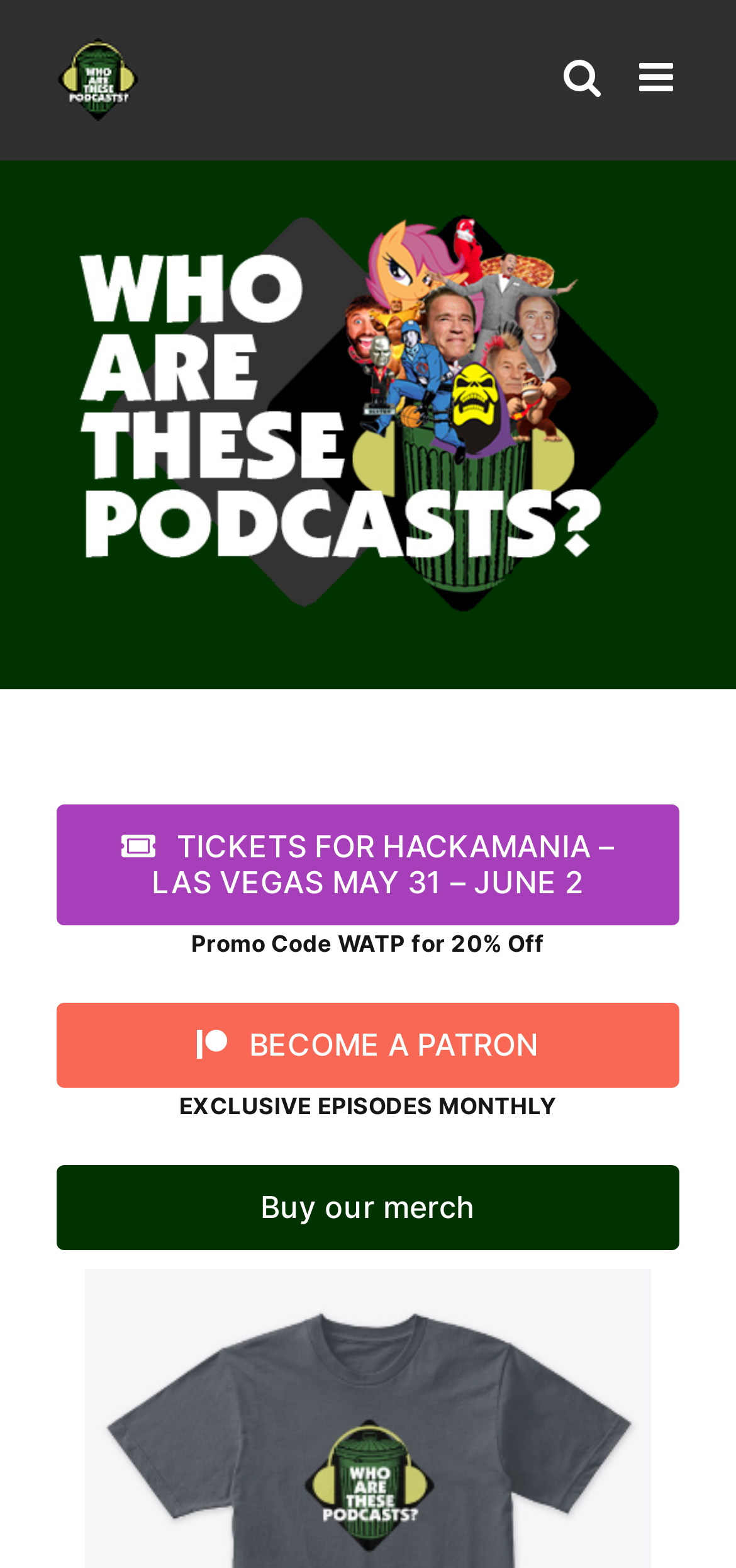Please find the bounding box for the UI element described by: "aria-label="logo"".

[0.077, 0.124, 0.923, 0.148]